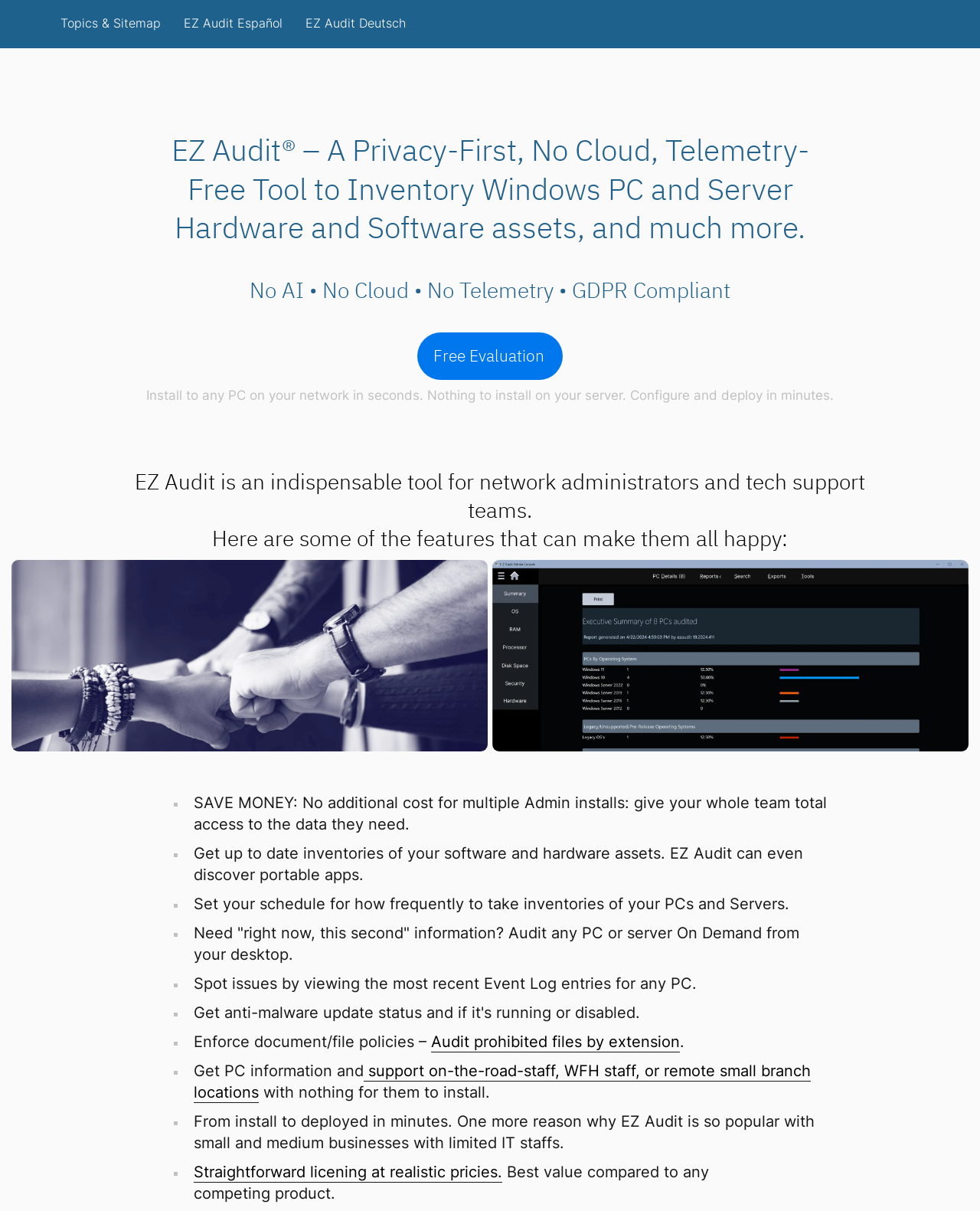Offer a detailed account of what is visible on the webpage.

The webpage is about EZ Audit, a tool for network administrators and tech support teams to gather information on PCs worldwide. At the top, there are three links: "Topics & Sitemap", "EZ Audit Español", and "EZ Audit Deutsch". Below these links, there is a heading that describes EZ Audit as a privacy-first, no cloud, telemetry-free tool to inventory Windows PC and server hardware and software assets.

On the left side, there is a static text "No AI • No Cloud • No Telemetry • GDPR Compliant". Next to it, there is a link to "Free Evaluation". Below this link, there is a static text that describes the ease of installation and deployment of EZ Audit.

The main content of the webpage is divided into two sections. On the left side, there are two images: one showing EZ Audit as a tool for the whole tech support team, and the other showing it as easy and intuitive to use. On the right side, there is a list of features that EZ Audit offers, each marked with a bullet point. These features include saving money by not having to pay for multiple admin installs, getting up-to-date inventories of software and hardware assets, setting schedules for inventory, auditing PCs and servers on demand, spotting issues by viewing event log entries, getting anti-malware update status, enforcing document/file policies, and getting PC information and support for remote staff.

Each feature is described in a heading, and some of them have links to more information. The webpage has a total of 11 links, 2 images, and 14 headings. The layout is organized, with clear headings and concise text, making it easy to navigate and understand the features of EZ Audit.